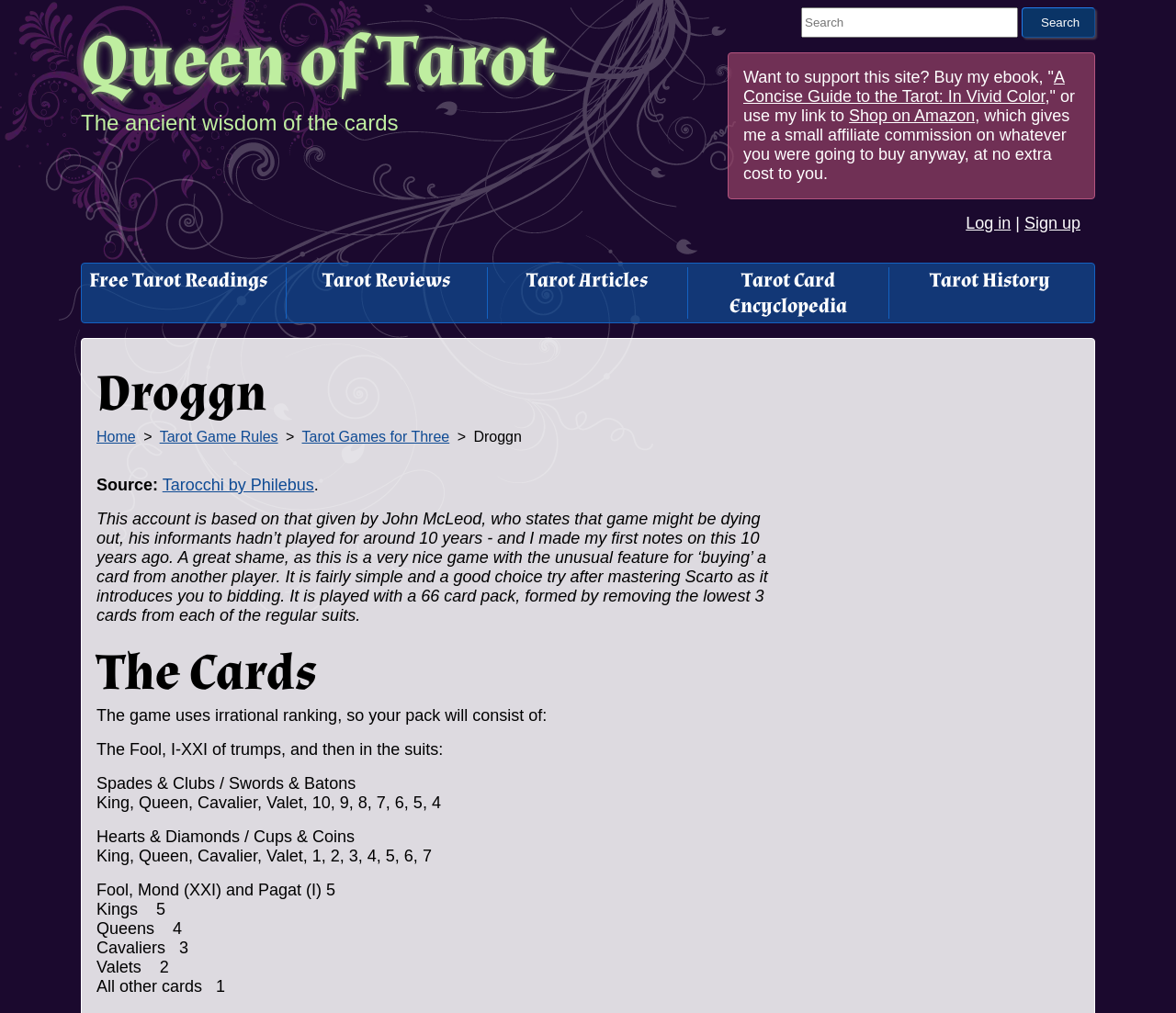Provide the bounding box coordinates of the HTML element this sentence describes: "Shop on Amazon".

[0.722, 0.105, 0.829, 0.123]